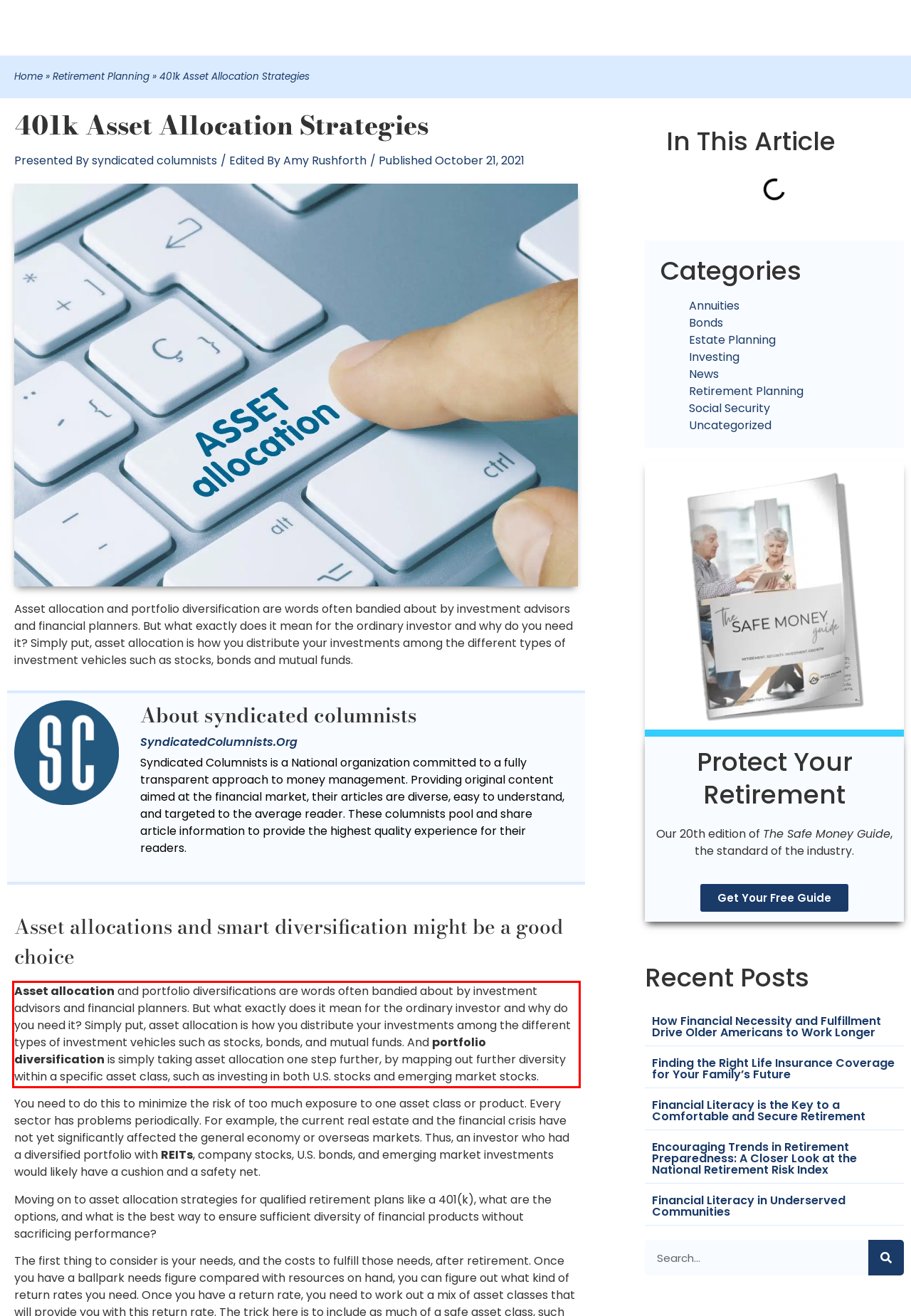Examine the webpage screenshot, find the red bounding box, and extract the text content within this marked area.

Asset allocation and portfolio diversifications are words often bandied about by investment advisors and financial planners. But what exactly does it mean for the ordinary investor and why do you need it? Simply put, asset allocation is how you distribute your investments among the different types of investment vehicles such as stocks, bonds, and mutual funds. And portfolio diversification is simply taking asset allocation one step further, by mapping out further diversity within a specific asset class, such as investing in both U.S. stocks and emerging market stocks.